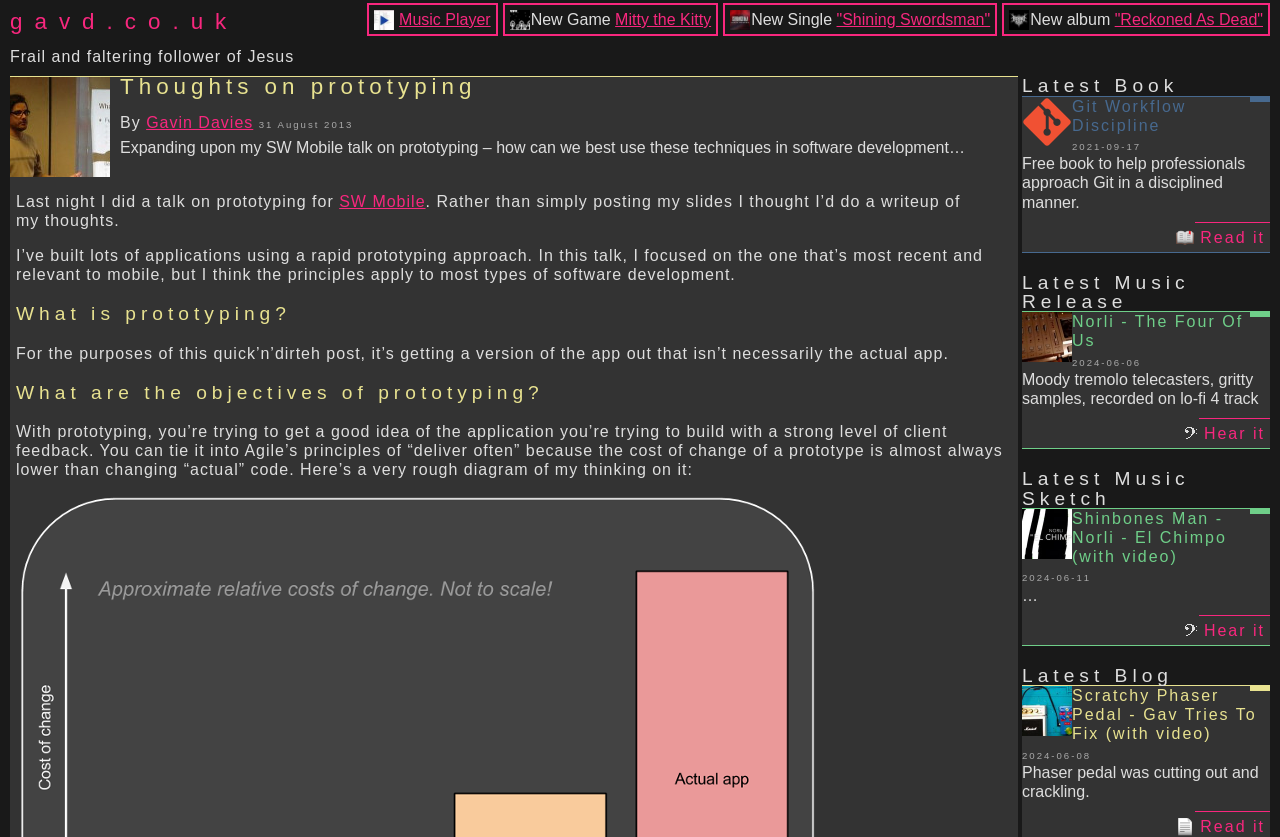What is the name of the game mentioned on the webpage?
Please provide a single word or phrase based on the screenshot.

Mitty the Kitty